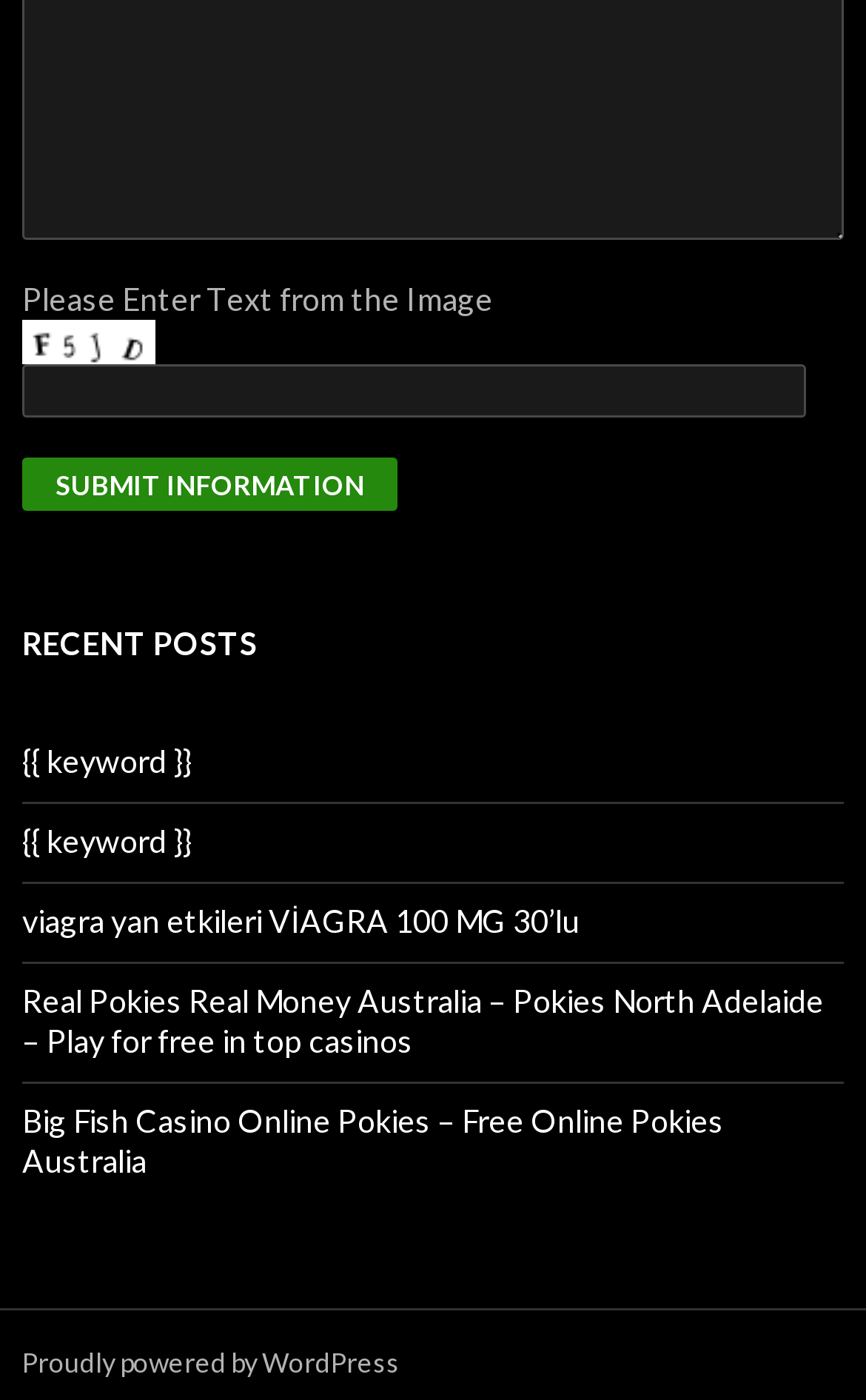Identify the bounding box of the HTML element described as: "name="captcha-581"".

[0.026, 0.252, 0.931, 0.291]